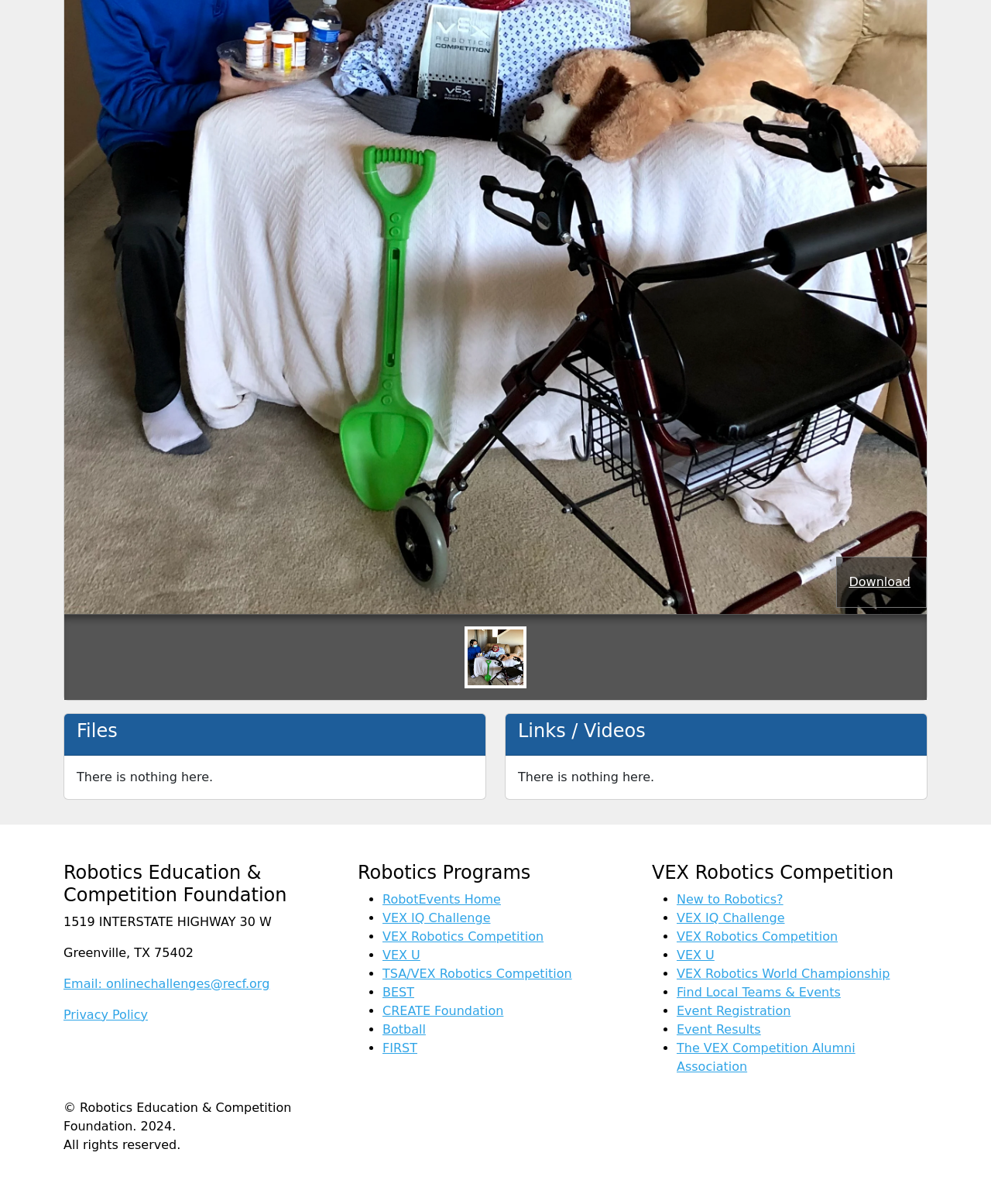Please find the bounding box coordinates of the section that needs to be clicked to achieve this instruction: "Email onlinechallenges@recf.org".

[0.064, 0.811, 0.272, 0.823]